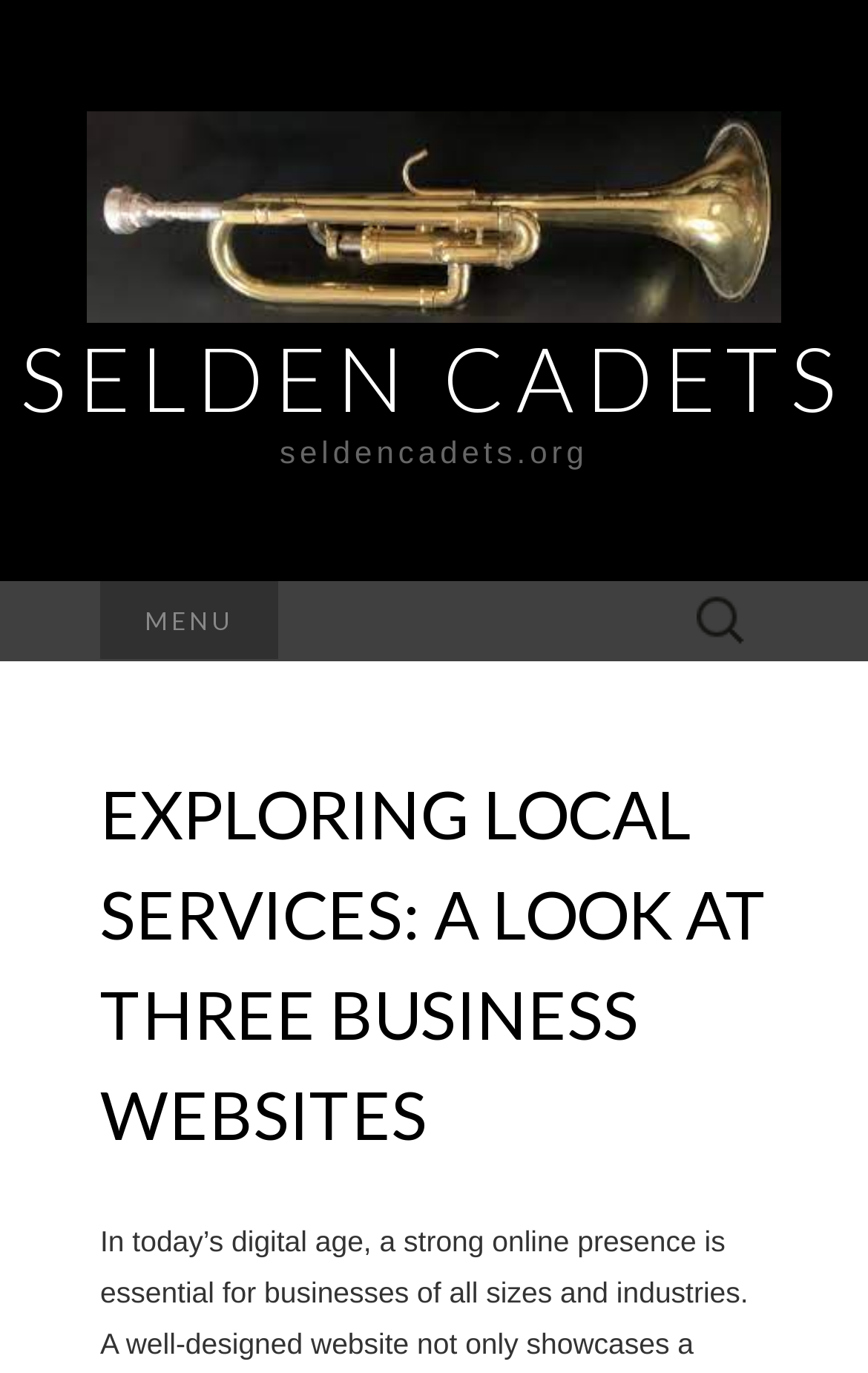Is the 'MENU' heading on the left or right side of the page?
Please provide a comprehensive answer based on the details in the screenshot.

I looked at the x1 and x2 coordinates of the 'MENU' heading element, which are [0.115, 0.321]. Since the x1 coordinate is close to 0, the 'MENU' heading is on the left side of the page.